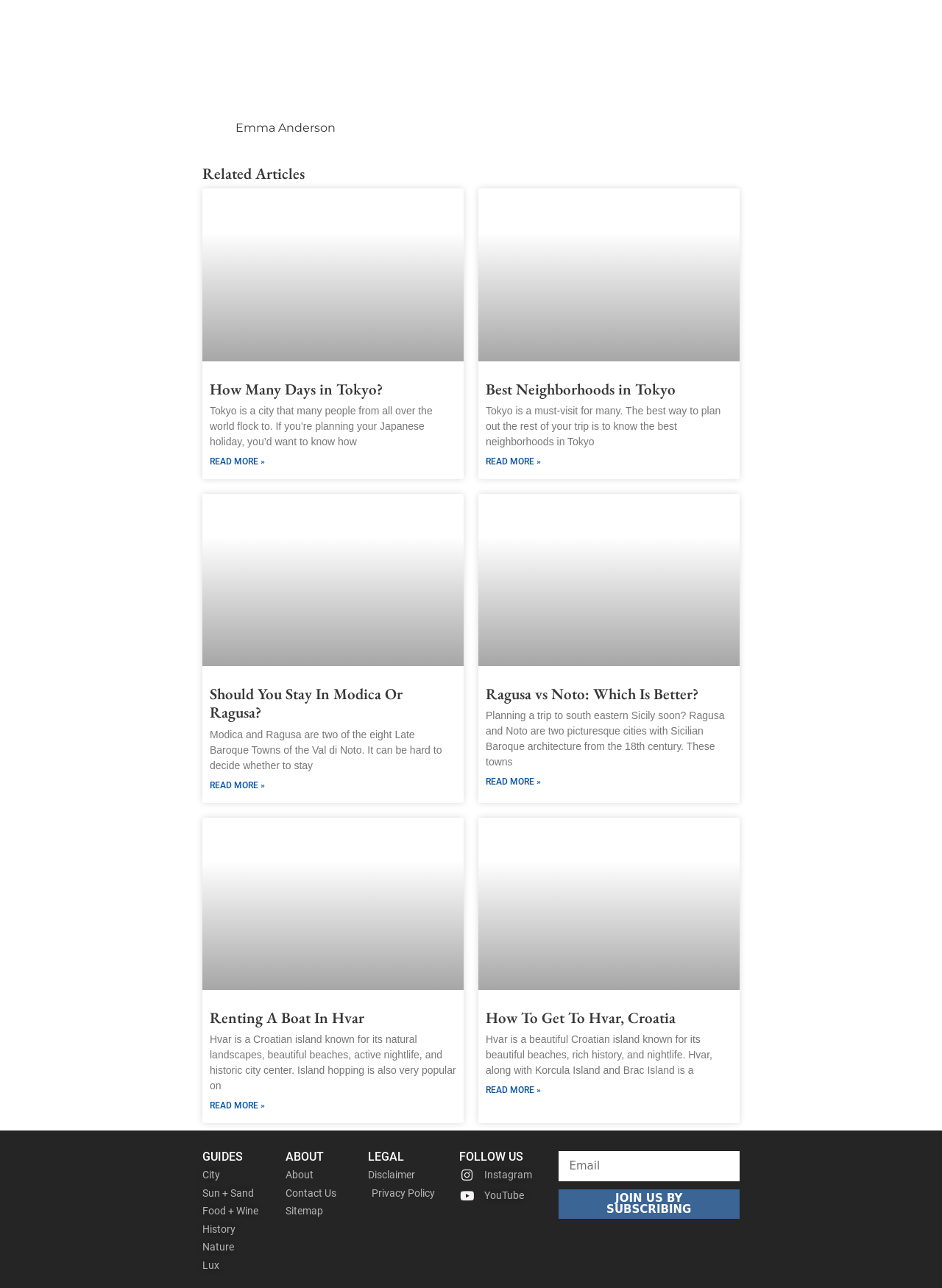Specify the bounding box coordinates for the region that must be clicked to perform the given instruction: "Read more about 'Should You Stay In Modica Or Ragusa?'".

[0.223, 0.351, 0.281, 0.365]